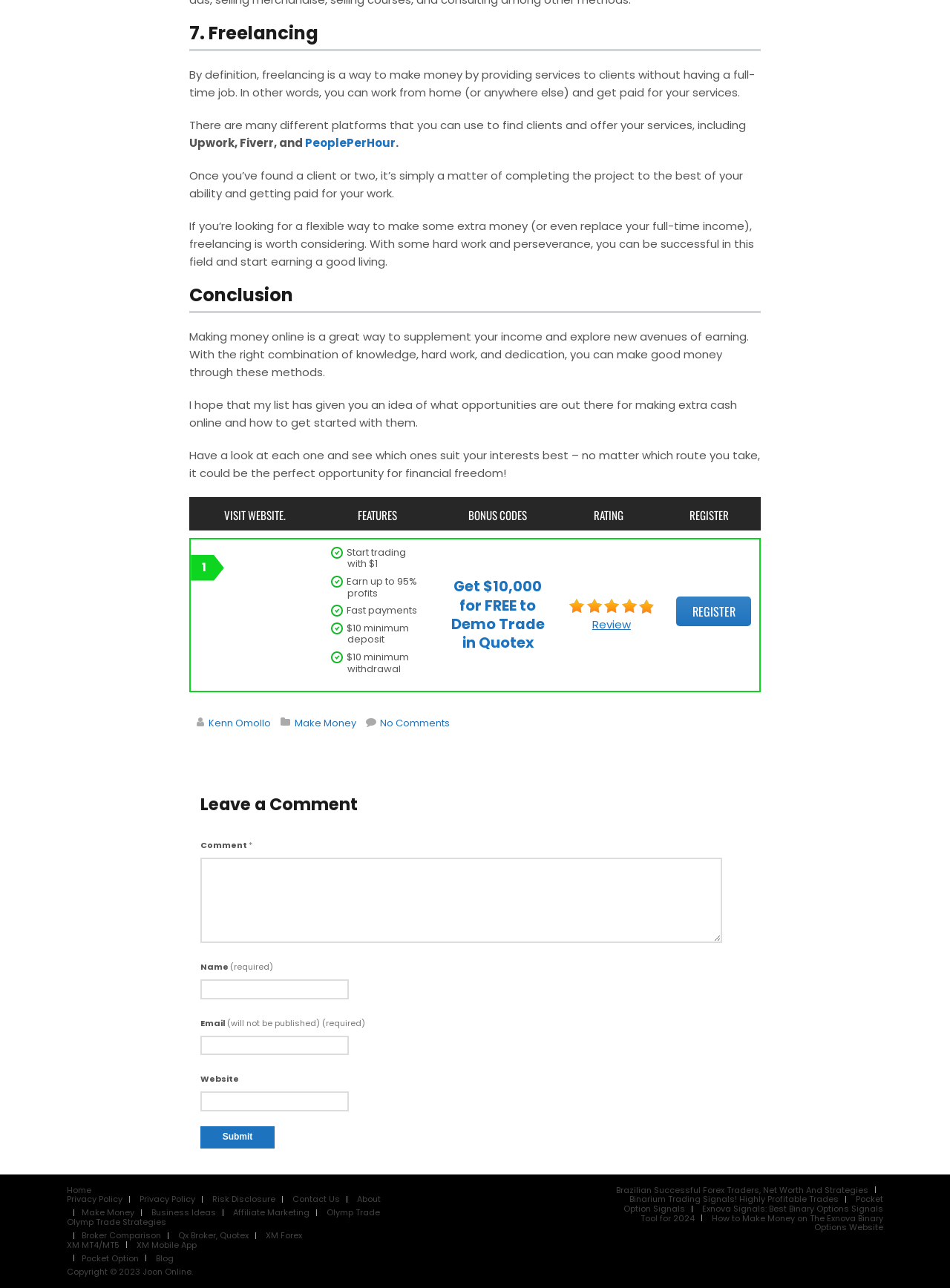What is the purpose of the webpage?
From the image, provide a succinct answer in one word or a short phrase.

To provide information on making money online